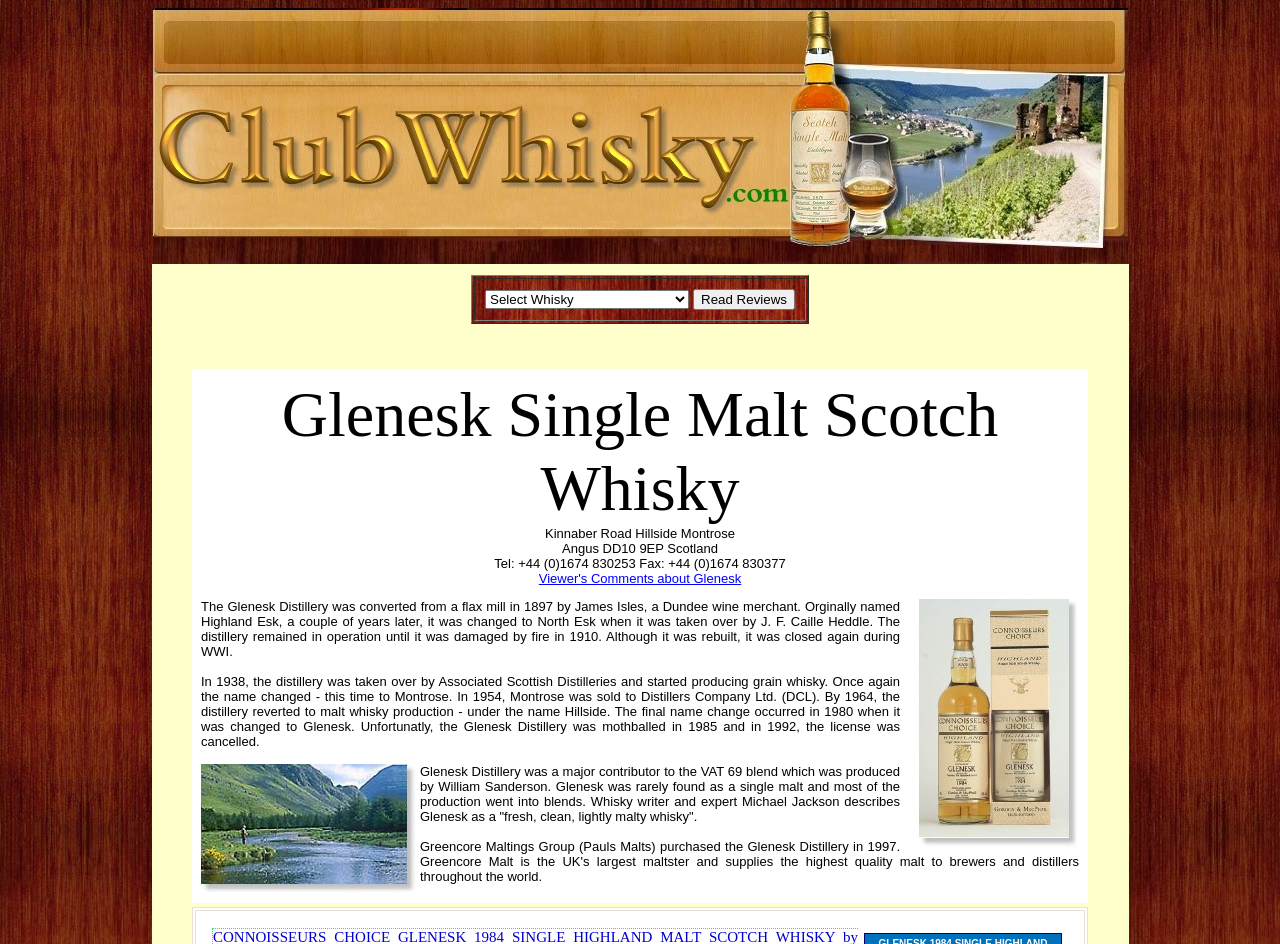Can you give a comprehensive explanation to the question given the content of the image?
What is the original name of the Glenesk Distillery?

According to the text, the Glenesk Distillery was originally named Highland Esk, which was later changed to North Esk when it was taken over by J. F. Caille Heddle.